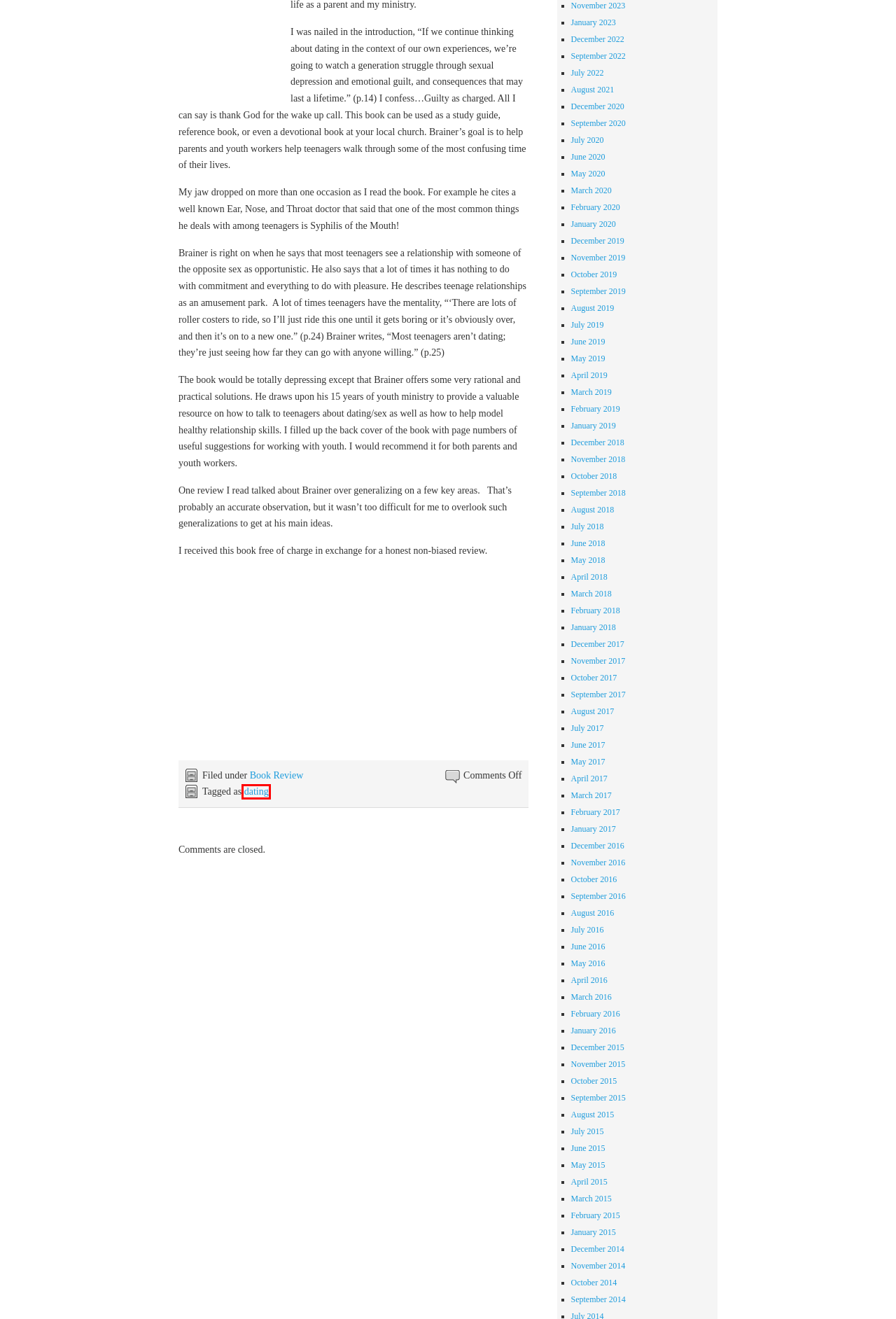Look at the screenshot of a webpage where a red rectangle bounding box is present. Choose the webpage description that best describes the new webpage after clicking the element inside the red bounding box. Here are the candidates:
A. September | 2022 | ; but GOD!
B. September | 2018 | ; but GOD!
C. October | 2015 | ; but GOD!
D. dating | ; but GOD!
E. September | 2015 | ; but GOD!
F. June | 2019 | ; but GOD!
G. October | 2016 | ; but GOD!
H. March | 2017 | ; but GOD!

D